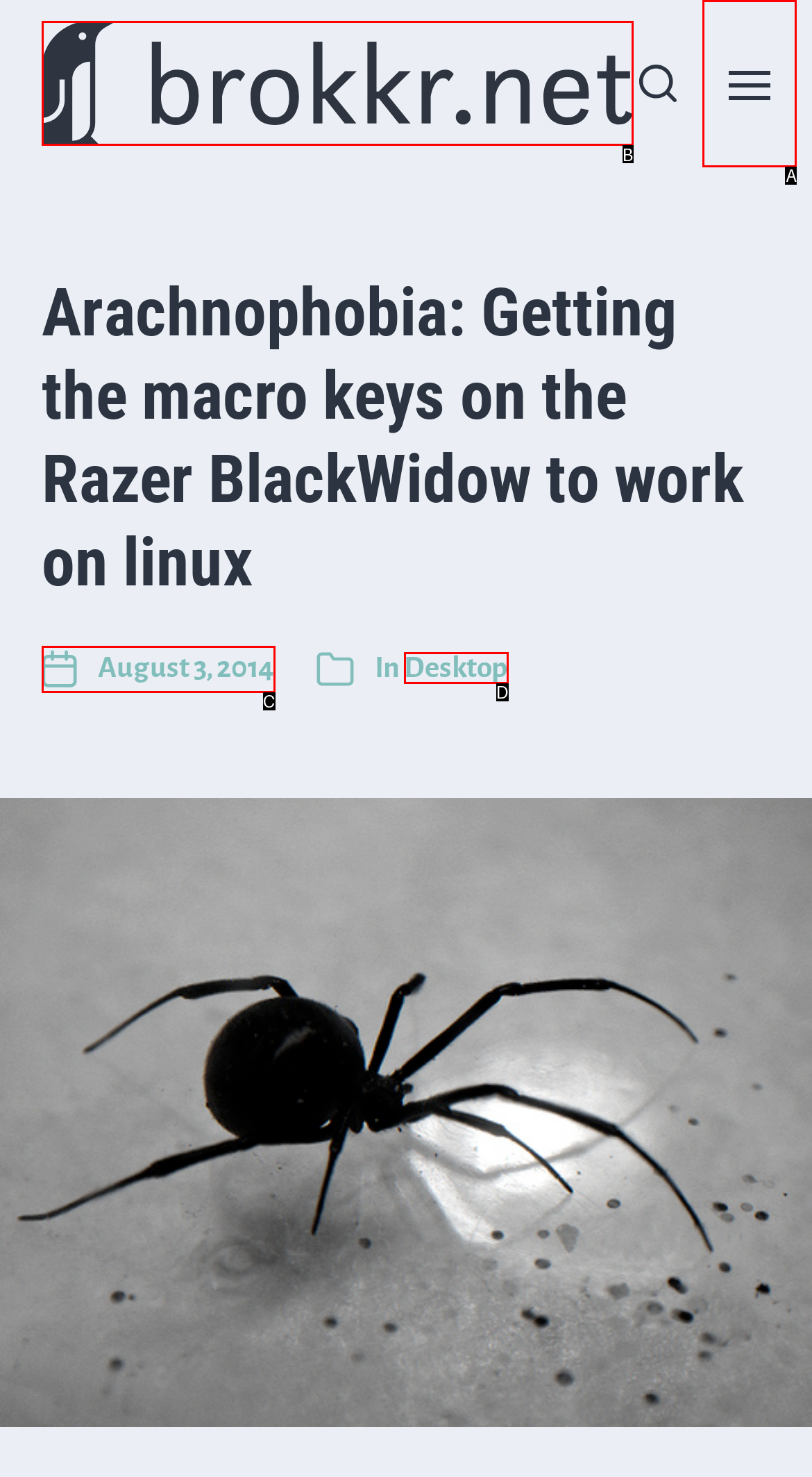Based on the element described as: parent_node: brokkr.net
Find and respond with the letter of the correct UI element.

B